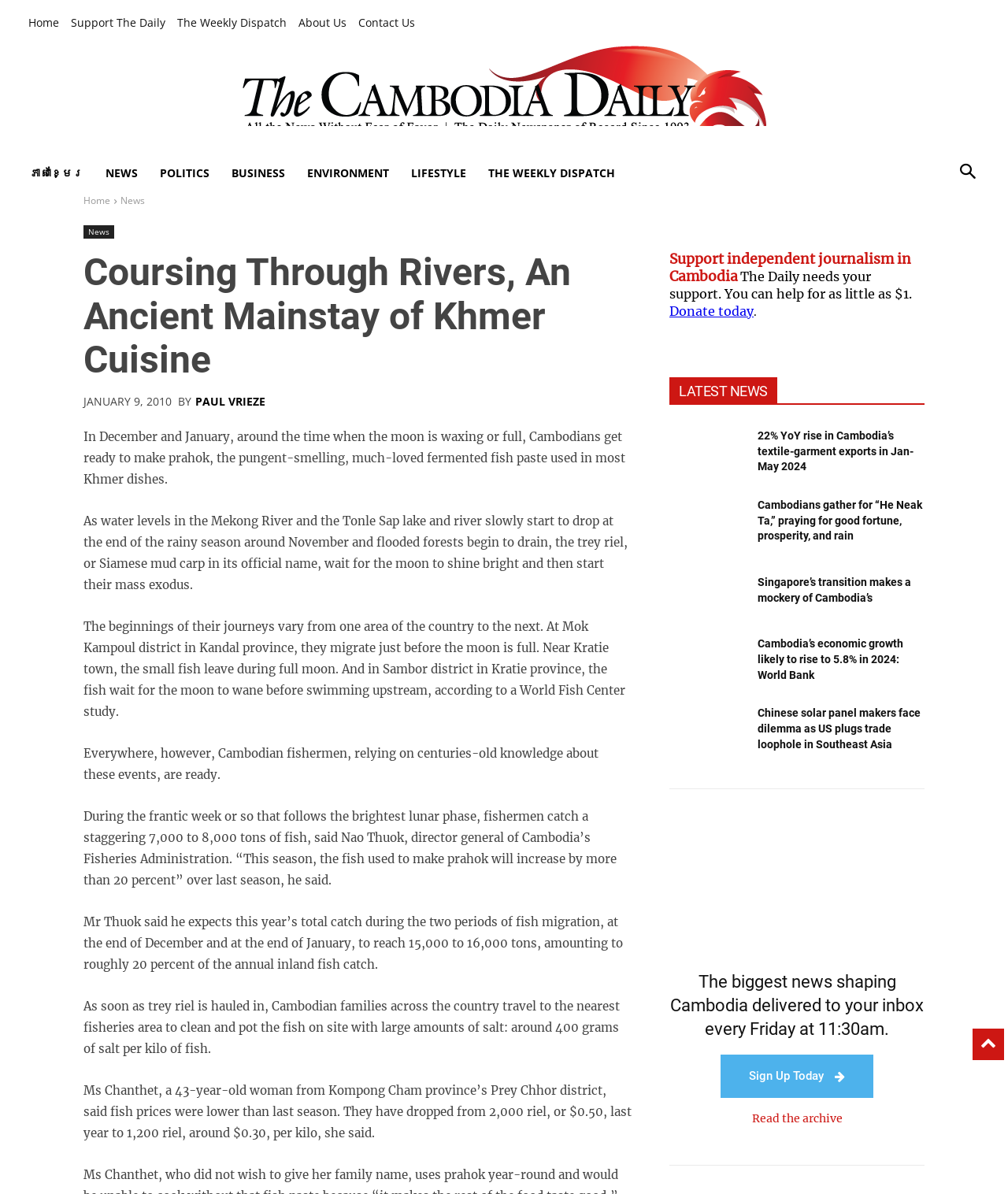Answer the question briefly using a single word or phrase: 
How much salt is used per kilo of fish?

400 grams